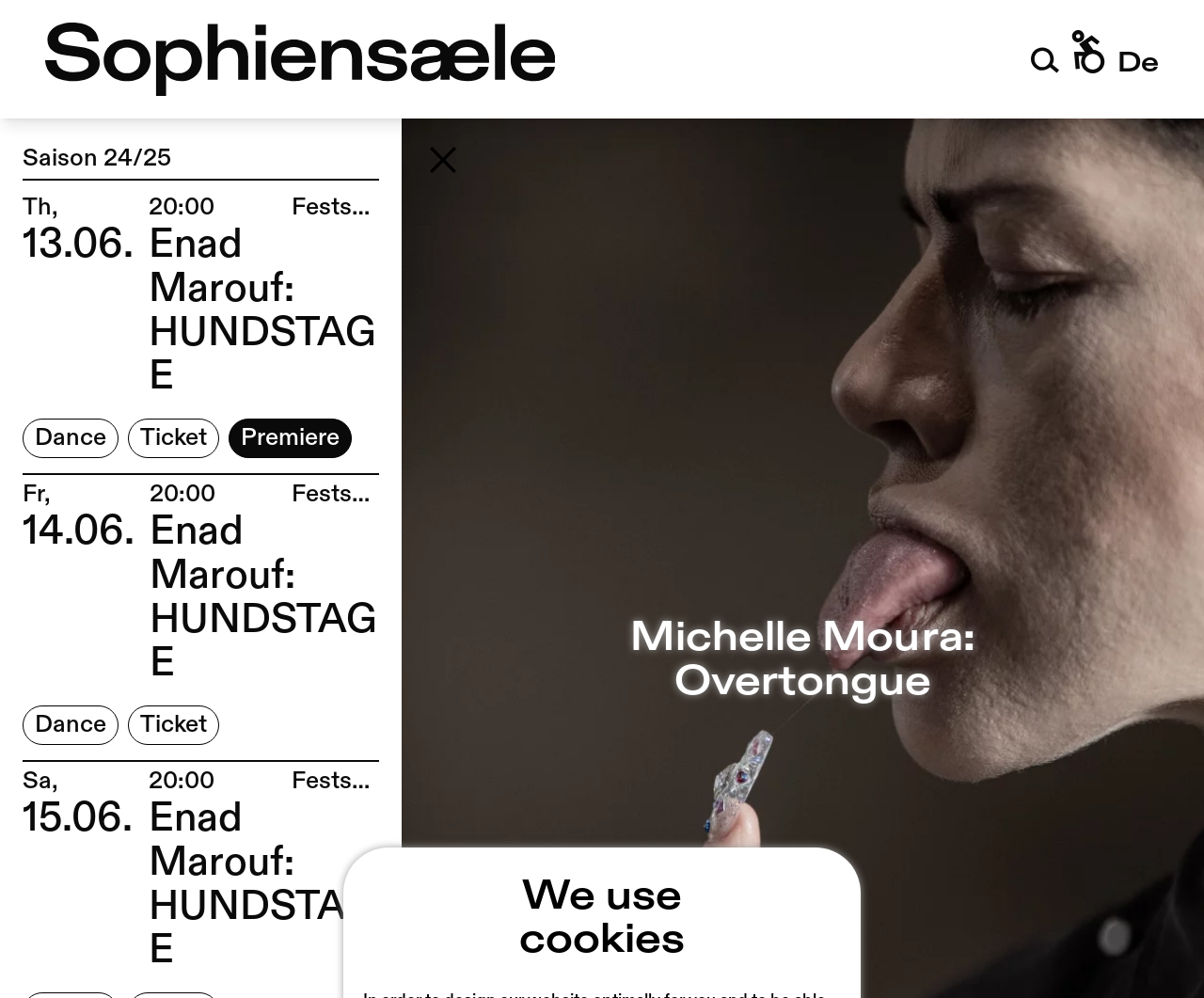Could you locate the bounding box coordinates for the section that should be clicked to accomplish this task: "View Enad Marouf: HUNDSTAGE".

[0.124, 0.224, 0.315, 0.401]